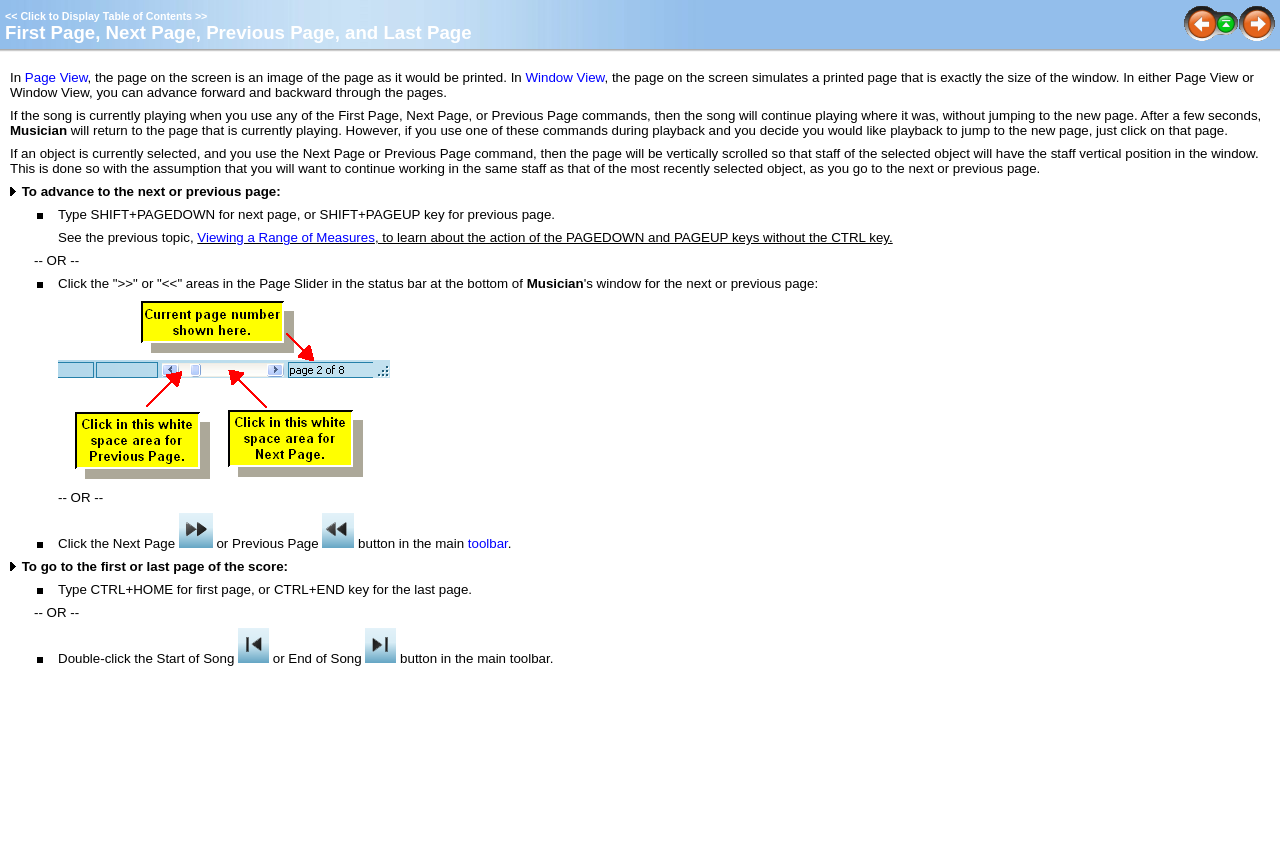What is the difference between Page View and Window View?
Based on the image, respond with a single word or phrase.

Page size